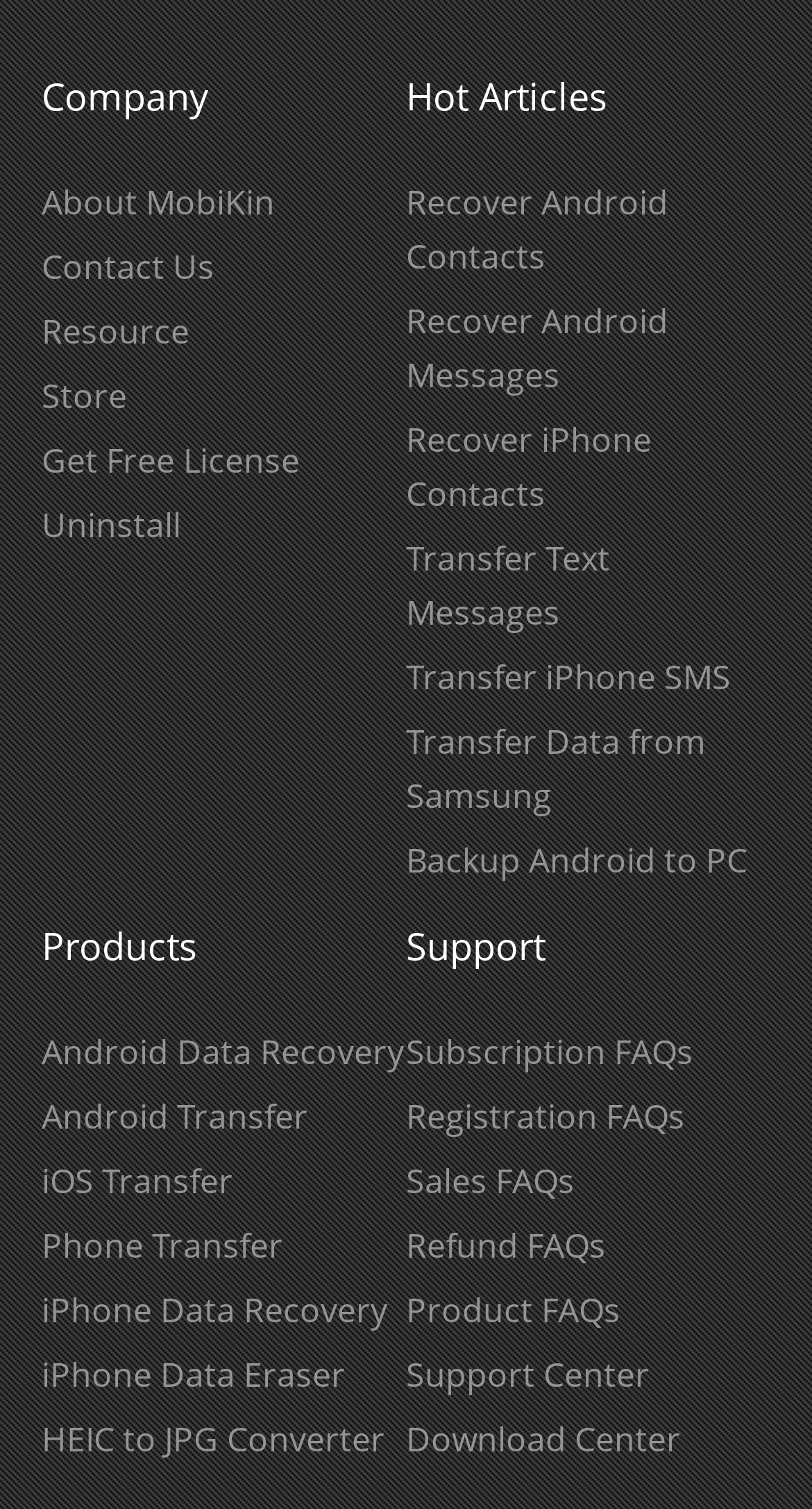Determine the bounding box coordinates for the UI element with the following description: "Resource". The coordinates should be four float numbers between 0 and 1, represented as [left, top, right, bottom].

[0.051, 0.204, 0.233, 0.234]